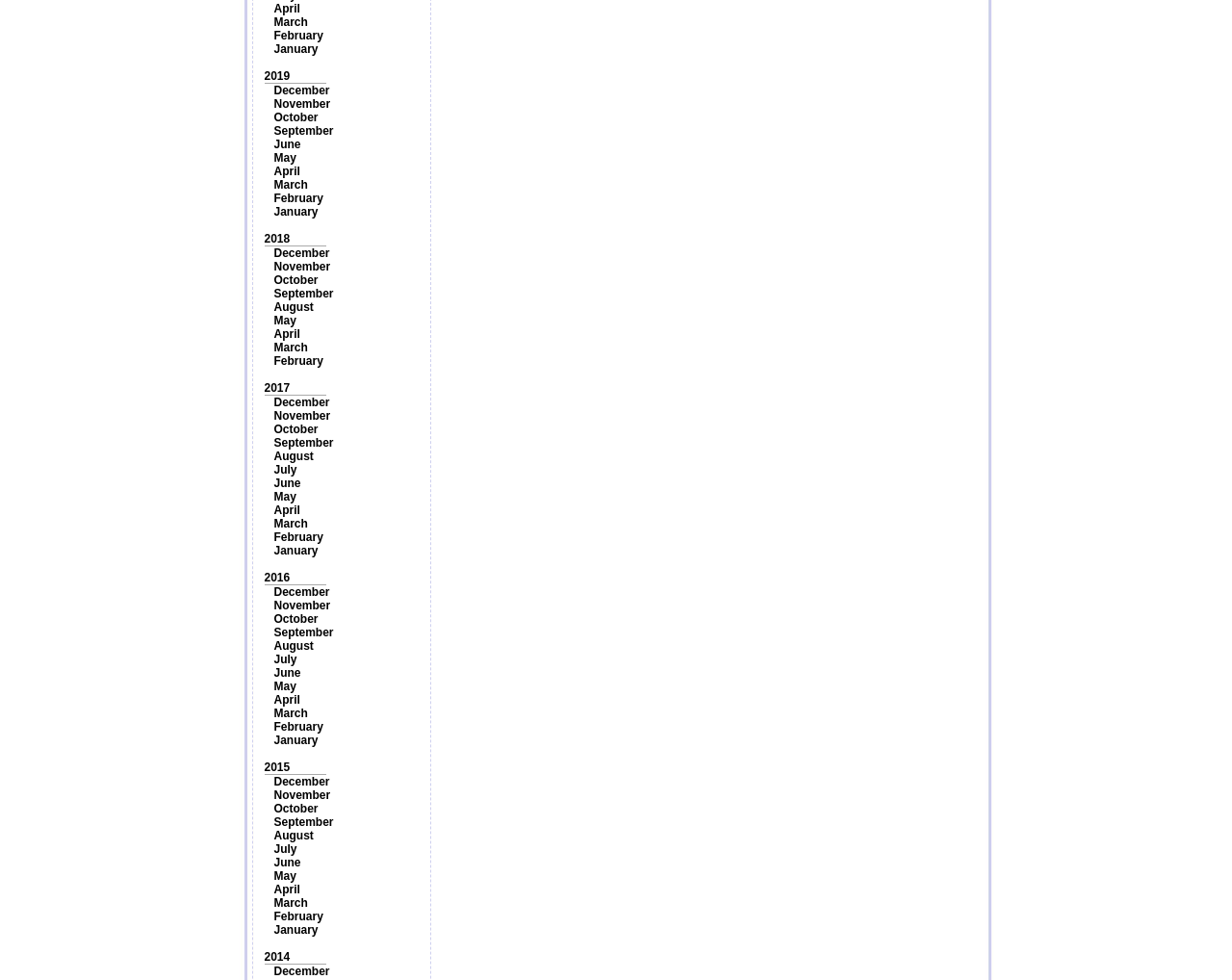Identify the bounding box coordinates necessary to click and complete the given instruction: "Send inquiry".

None